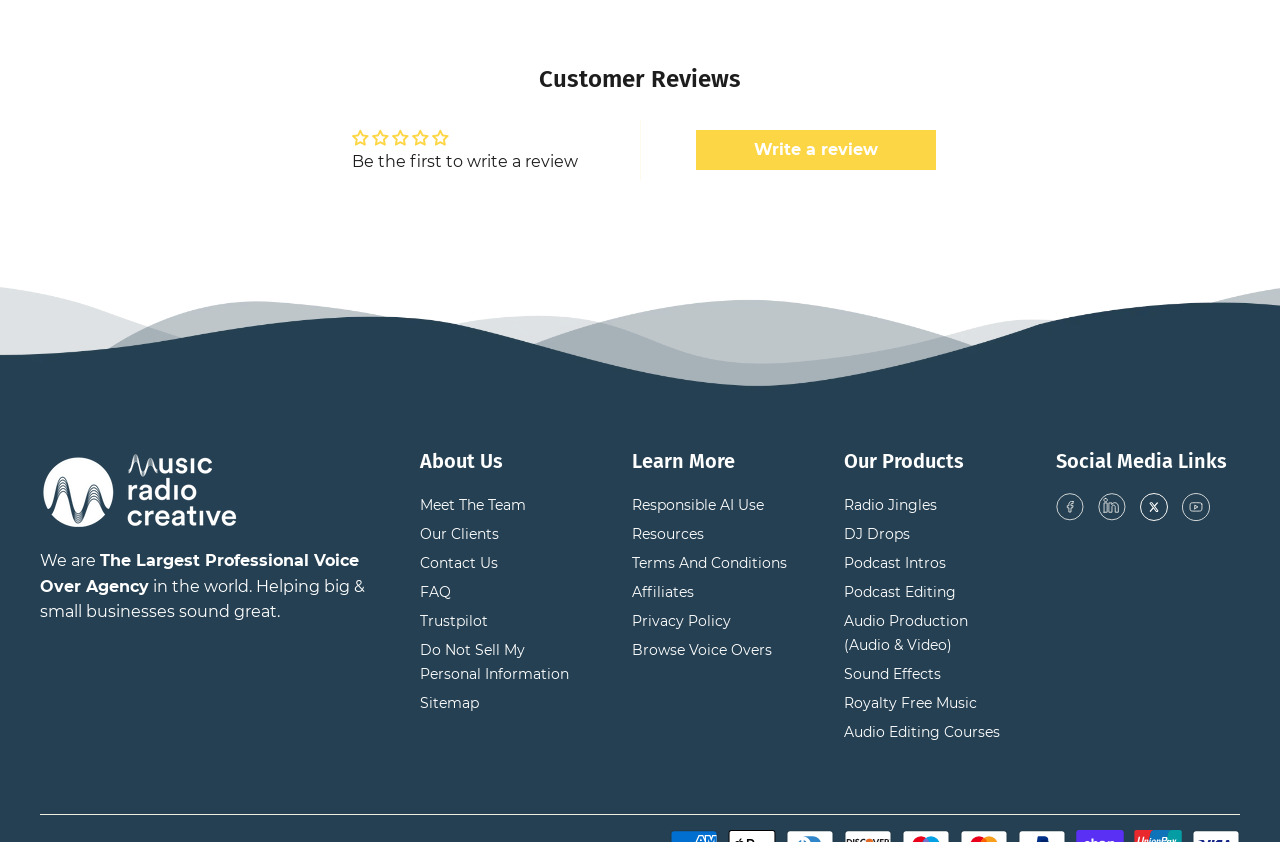Respond with a single word or phrase for the following question: 
What is the company's name?

Music Radio Creative